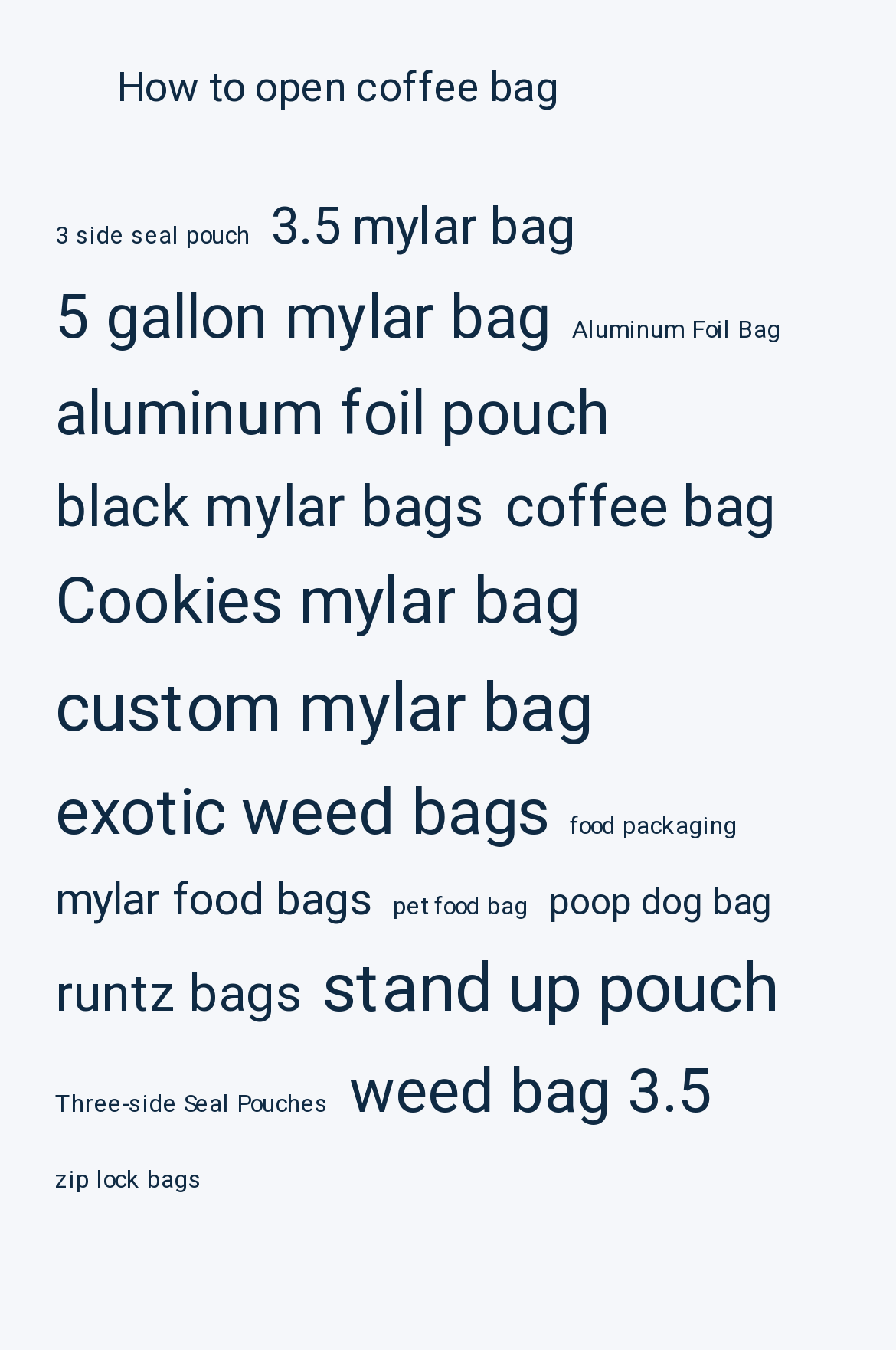Specify the bounding box coordinates of the area to click in order to execute this command: 'view '3 side seal pouch''. The coordinates should consist of four float numbers ranging from 0 to 1, and should be formatted as [left, top, right, bottom].

[0.062, 0.16, 0.279, 0.189]